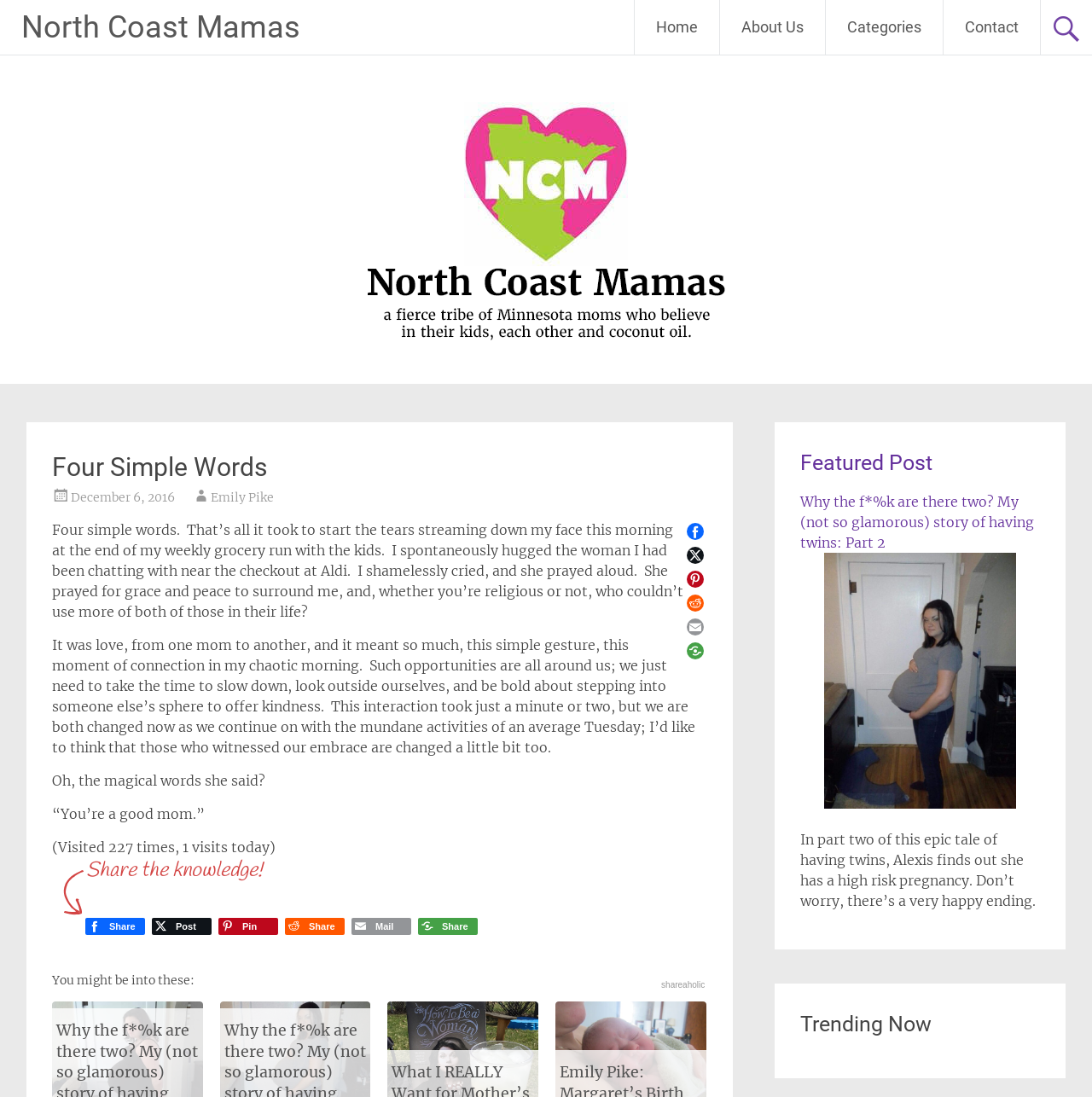From the element description: "parent_node: Pin aria-label="Pin to Pinterest"", extract the bounding box coordinates of the UI element. The coordinates should be expressed as four float numbers between 0 and 1, in the order [left, top, right, bottom].

[0.2, 0.837, 0.255, 0.852]